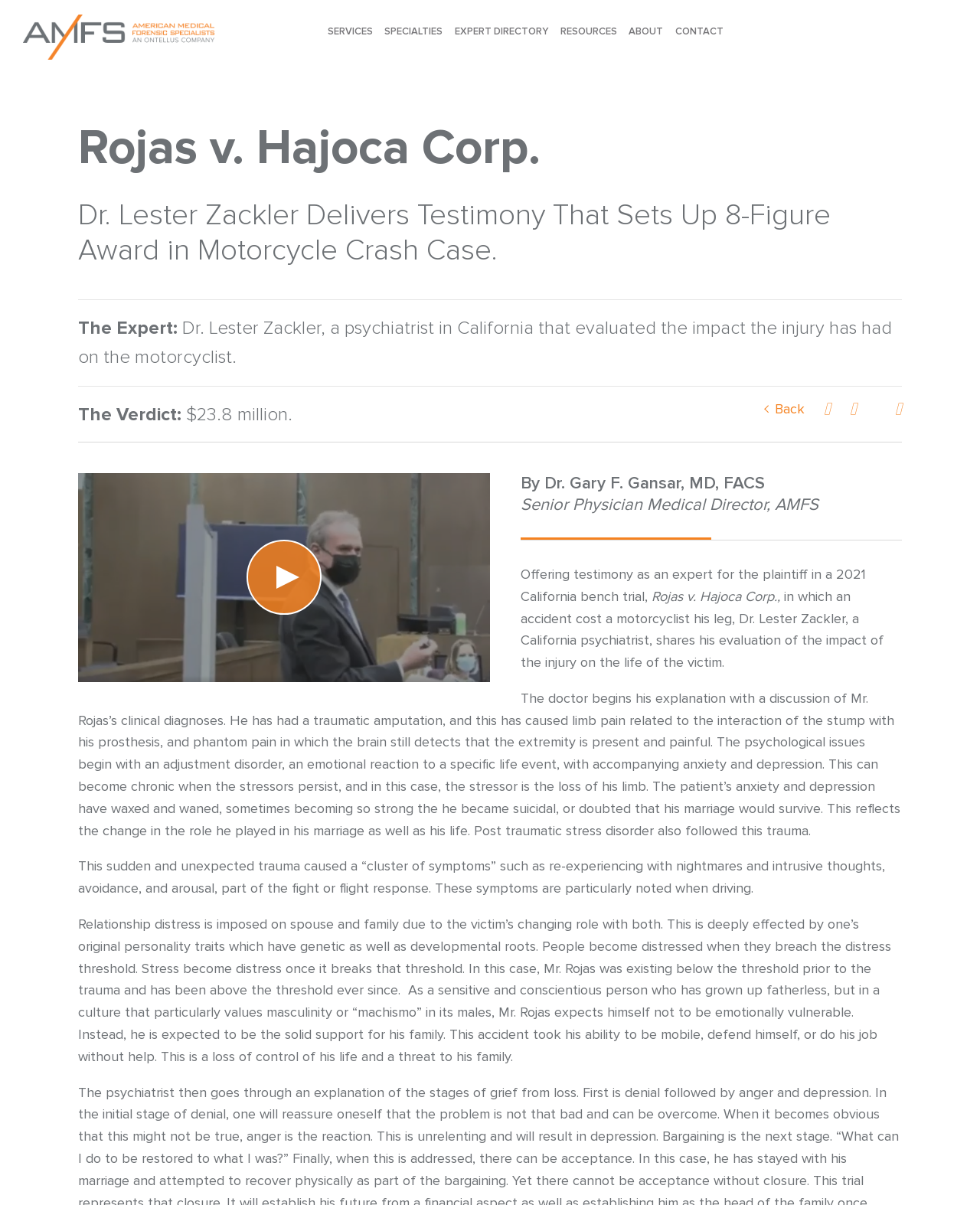Respond to the question below with a single word or phrase:
What is the name of the medical director who wrote the article?

Dr. Gary F. Gansar, MD, FACS